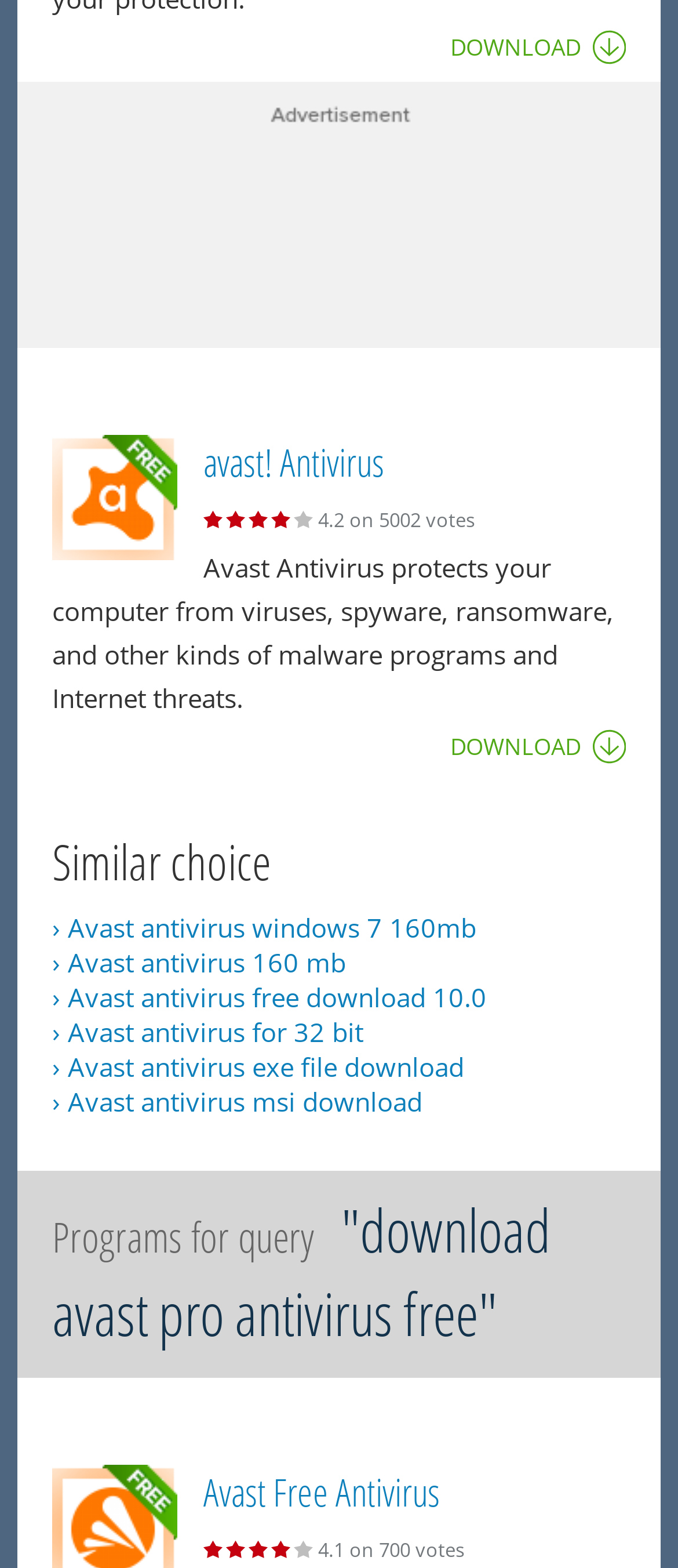Identify the bounding box coordinates of the region I need to click to complete this instruction: "download avast antivirus".

[0.664, 0.019, 0.923, 0.041]